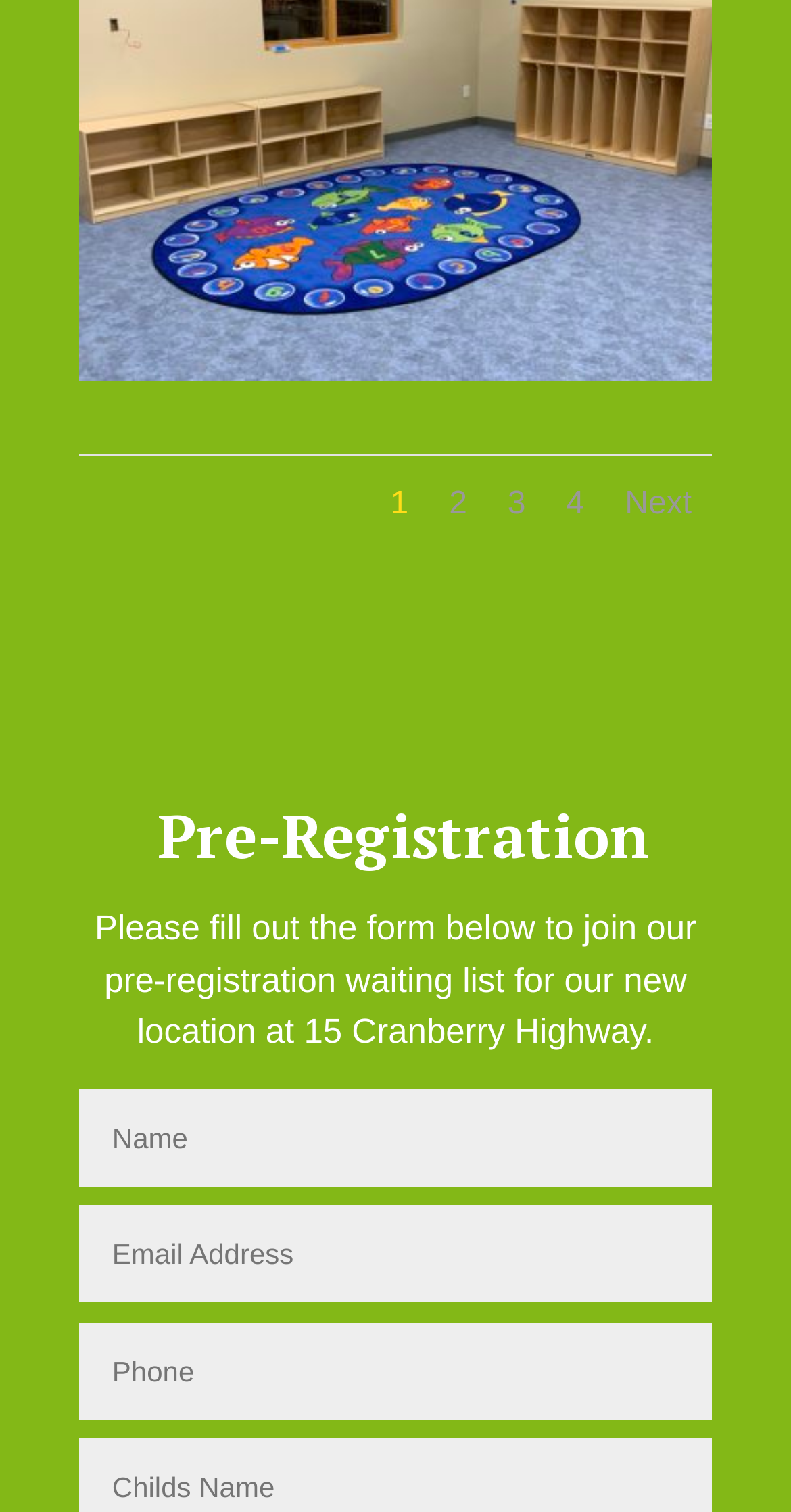Pinpoint the bounding box coordinates of the clickable element needed to complete the instruction: "click the Next link". The coordinates should be provided as four float numbers between 0 and 1: [left, top, right, bottom].

[0.79, 0.322, 0.874, 0.345]